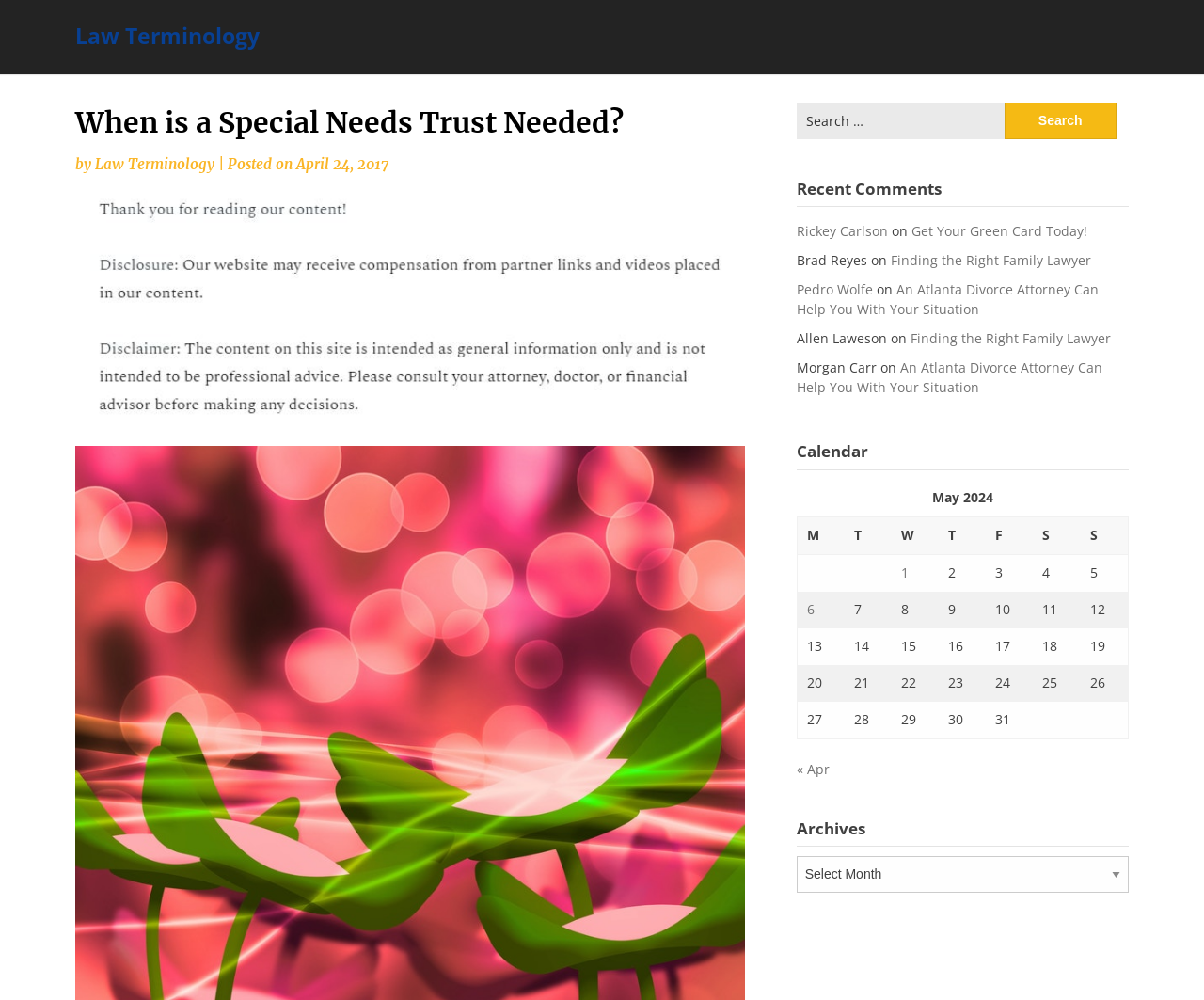Answer the question below in one word or phrase:
What is the author of the webpage?

Law Terminology